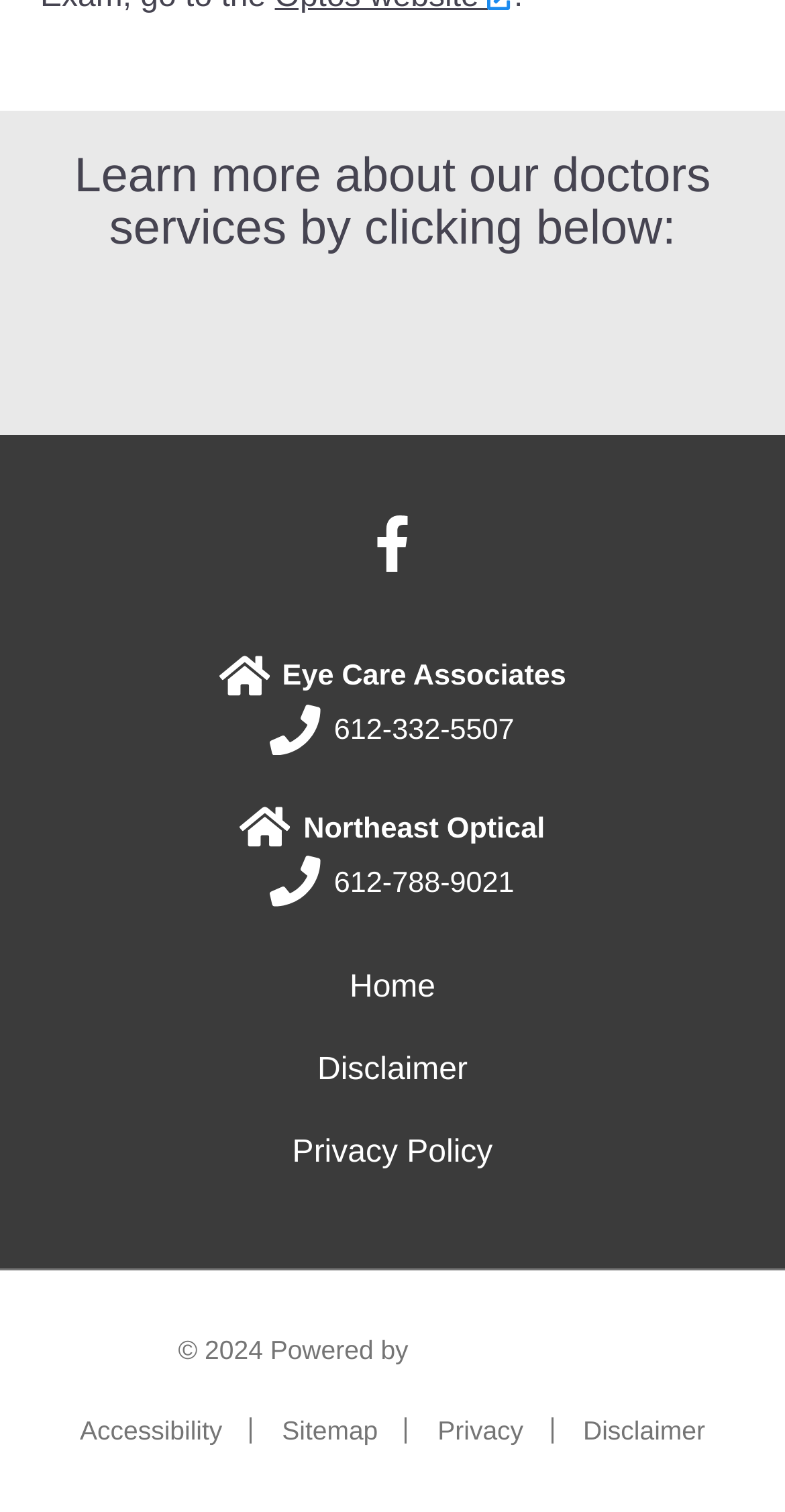Bounding box coordinates are specified in the format (top-left x, top-left y, bottom-right x, bottom-right y). All values are floating point numbers bounded between 0 and 1. Please provide the bounding box coordinate of the region this sentence describes: aria-label="Visit us on facebook"

[0.464, 0.34, 0.536, 0.378]